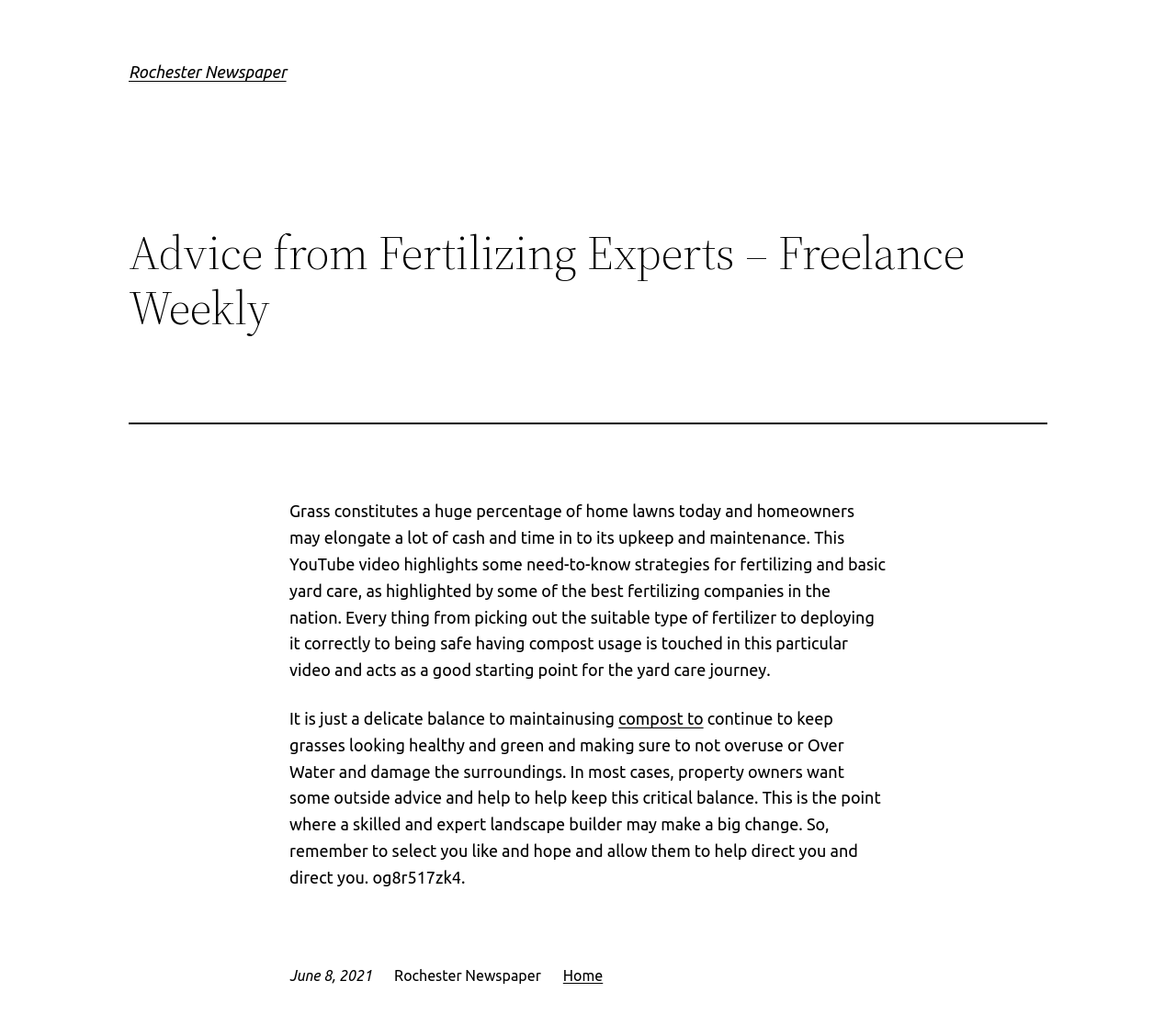What is the topic of the YouTube video mentioned?
Please give a detailed and elaborate answer to the question based on the image.

The YouTube video is about fertilizing and yard care, as mentioned in the static text element, which provides strategies for fertilizing and basic yard care, including picking the right type of fertilizer and using compost safely.